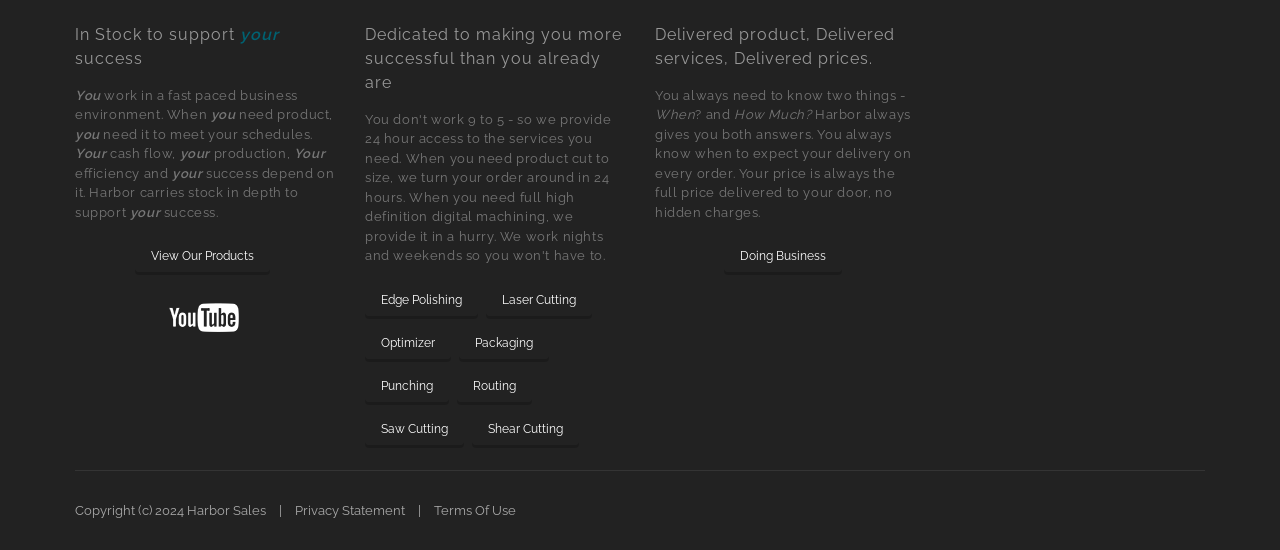Please mark the clickable region by giving the bounding box coordinates needed to complete this instruction: "Learn about Edge Polishing".

[0.285, 0.51, 0.373, 0.579]